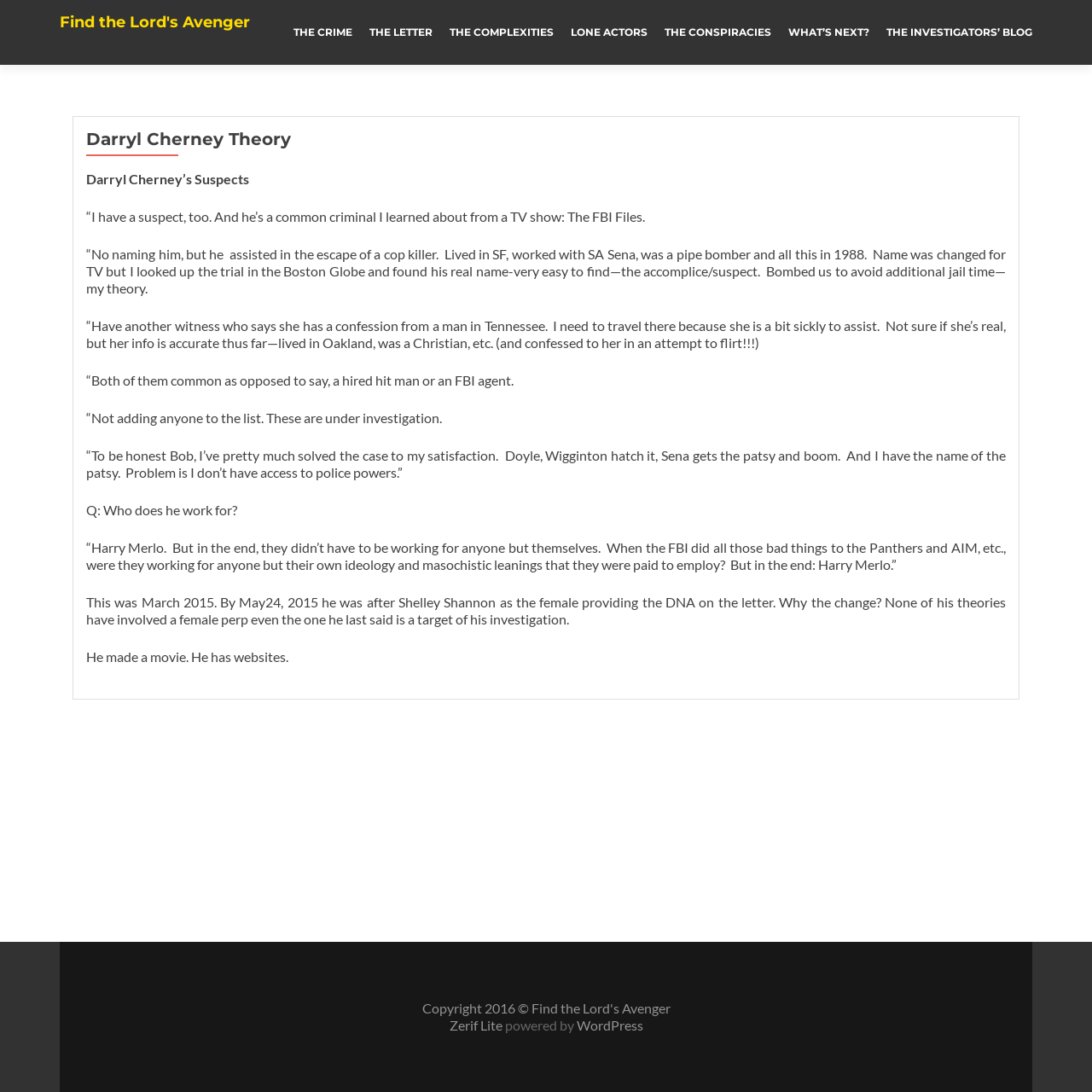What are the categories listed on the webpage? From the image, respond with a single word or brief phrase.

THE CRIME, THE LETTER, etc.